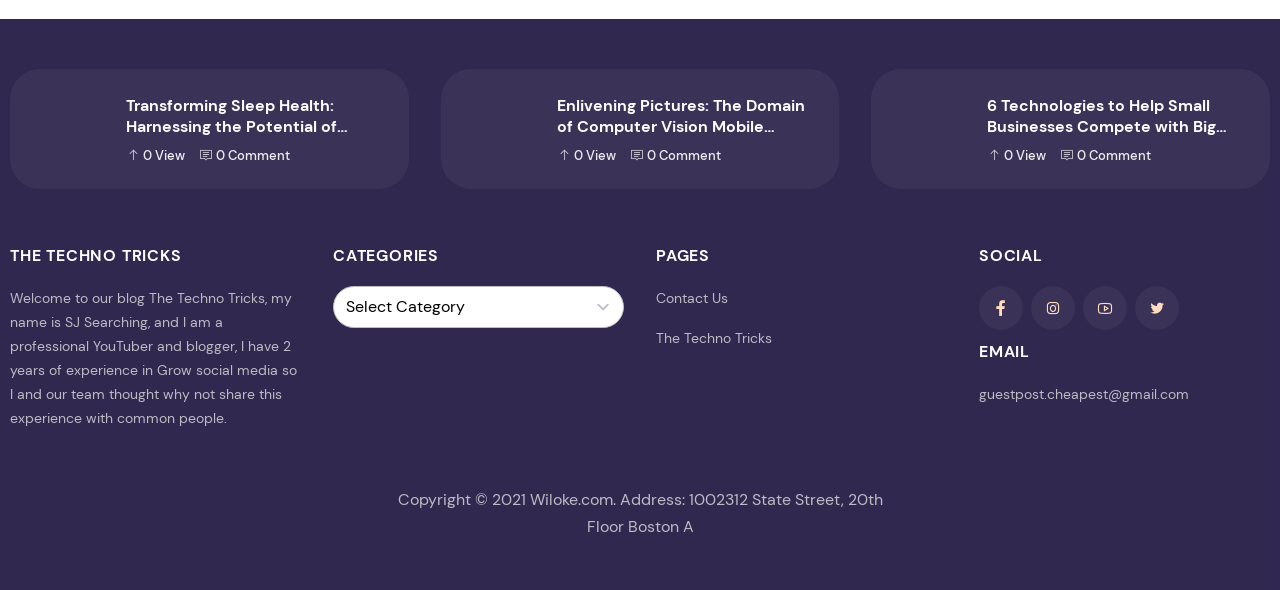Provide a short answer to the following question with just one word or phrase: What is the year of copyright?

2021